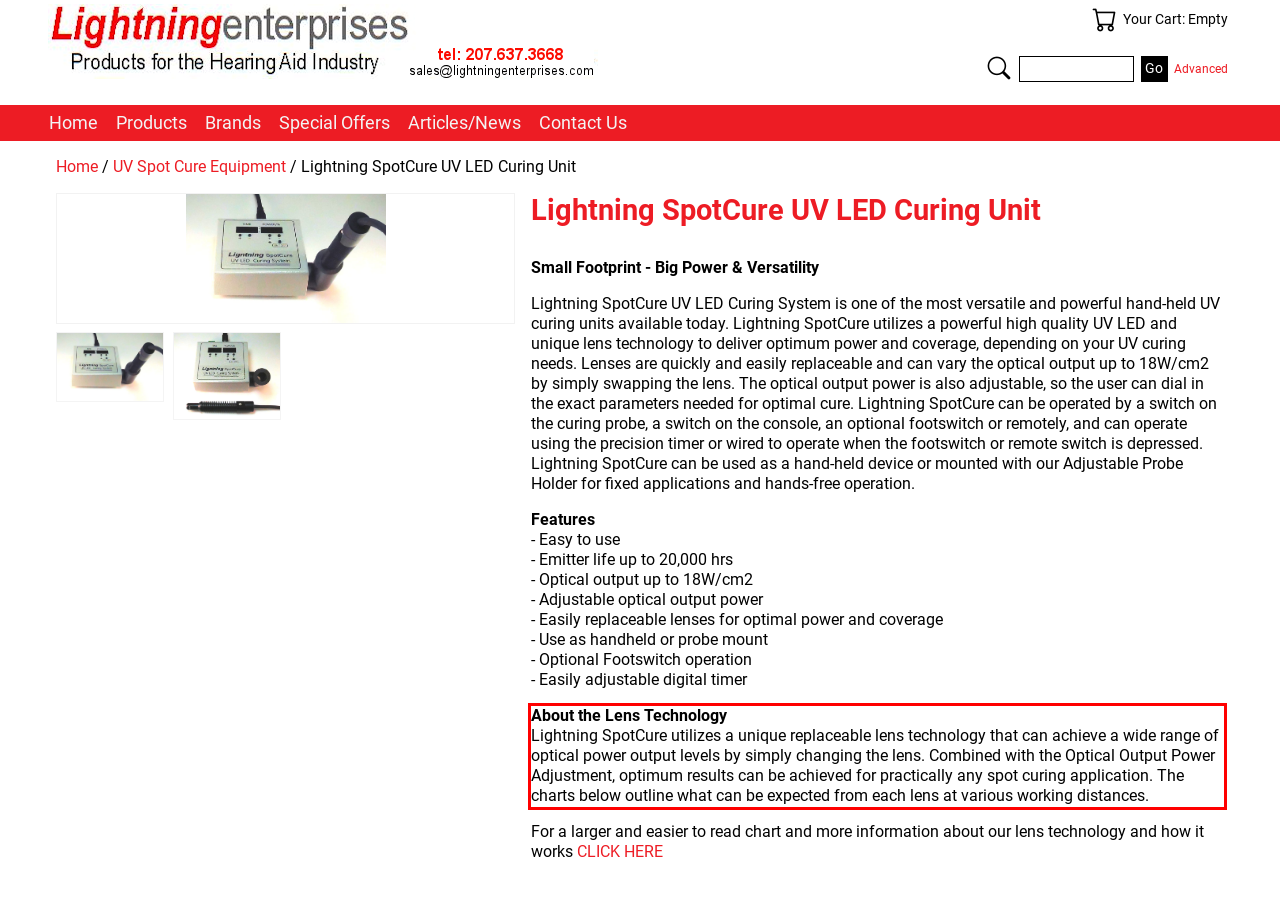There is a screenshot of a webpage with a red bounding box around a UI element. Please use OCR to extract the text within the red bounding box.

About the Lens Technology Lightning SpotCure utilizes a unique replaceable lens technology that can achieve a wide range of optical power output levels by simply changing the lens. Combined with the Optical Output Power Adjustment, optimum results can be achieved for practically any spot curing application. The charts below outline what can be expected from each lens at various working distances.